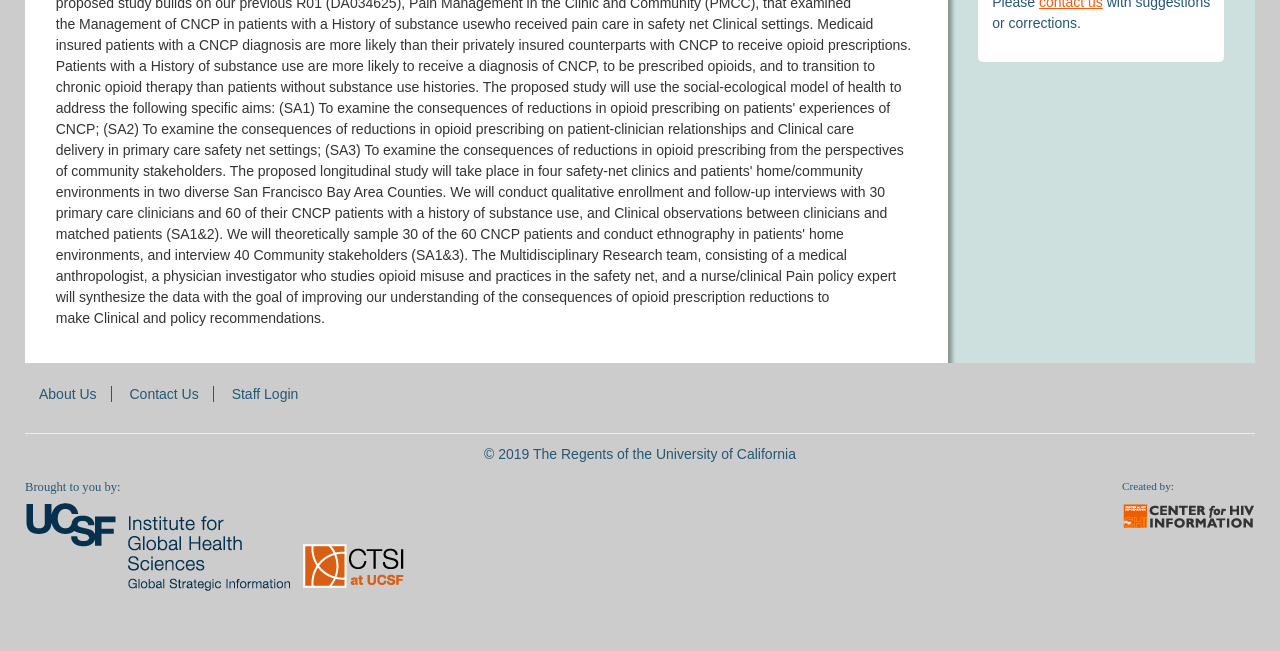Using the provided element description: "About Us", identify the bounding box coordinates. The coordinates should be four floats between 0 and 1 in the order [left, top, right, bottom].

[0.02, 0.593, 0.086, 0.617]